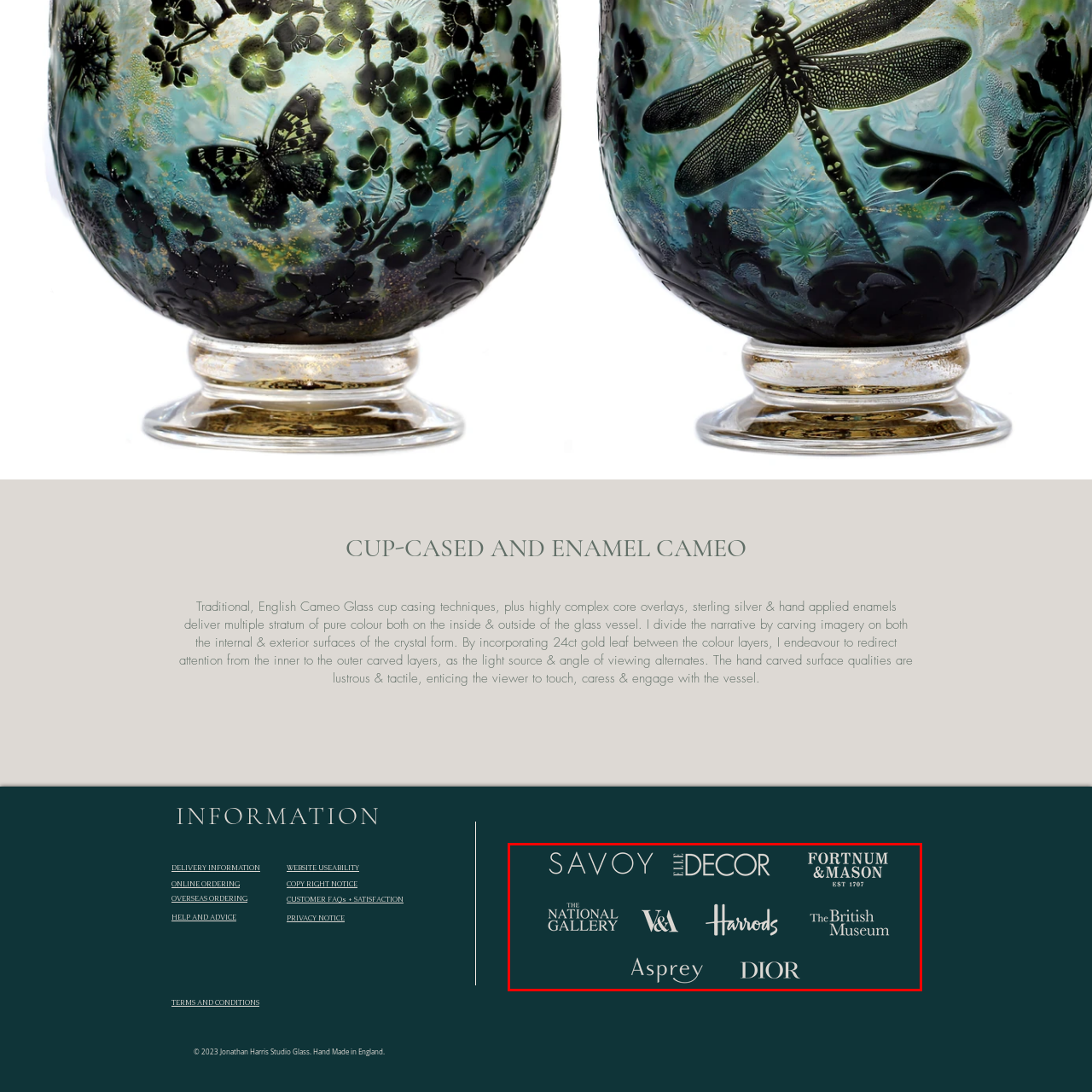Examine the image within the red box and give a concise answer to this question using a single word or short phrase: 
What is Fortnum & Mason known for?

Fine food and gourmet offerings